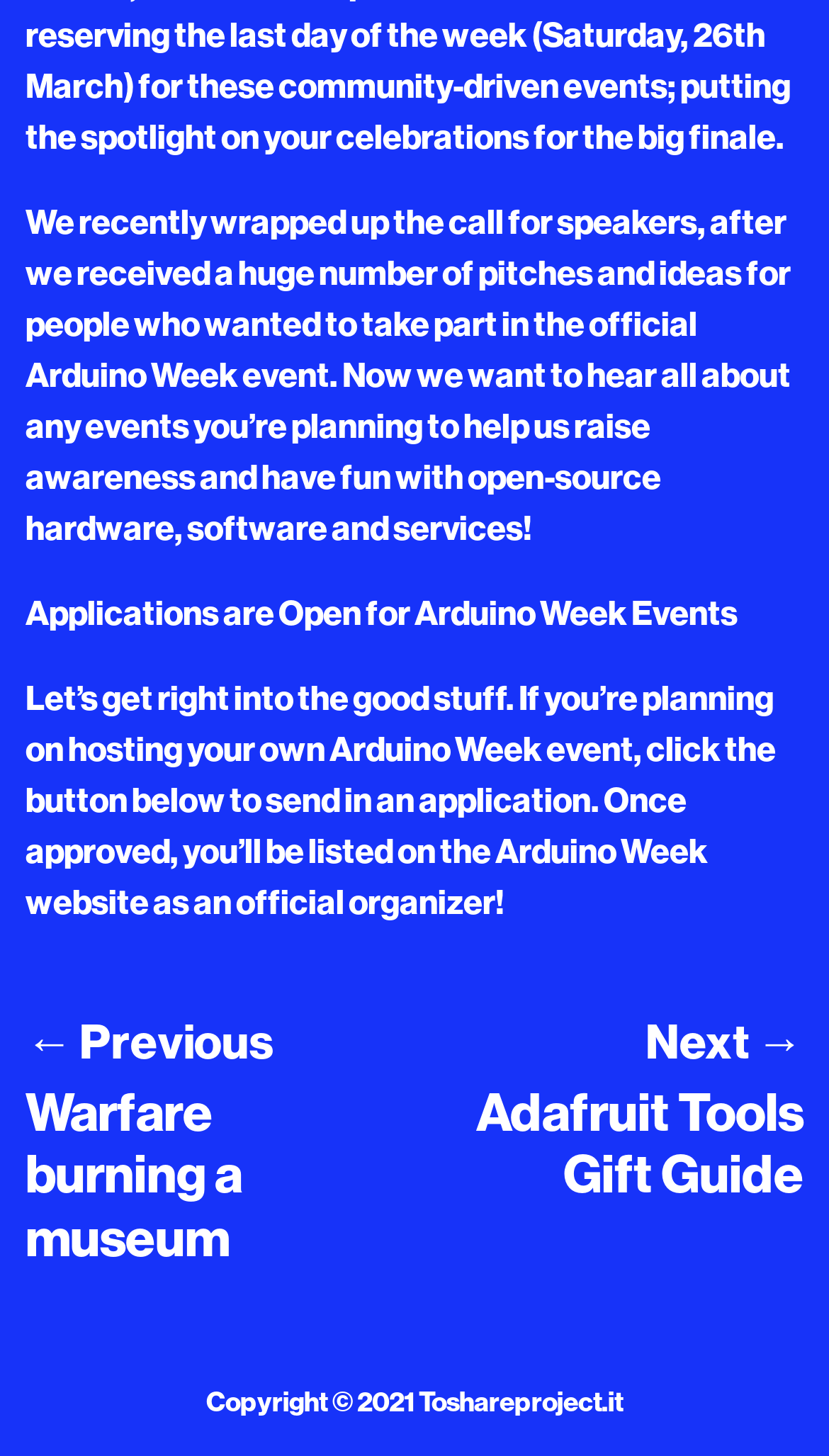Extract the bounding box of the UI element described as: "Warfare burning a museum".

[0.031, 0.74, 0.292, 0.871]